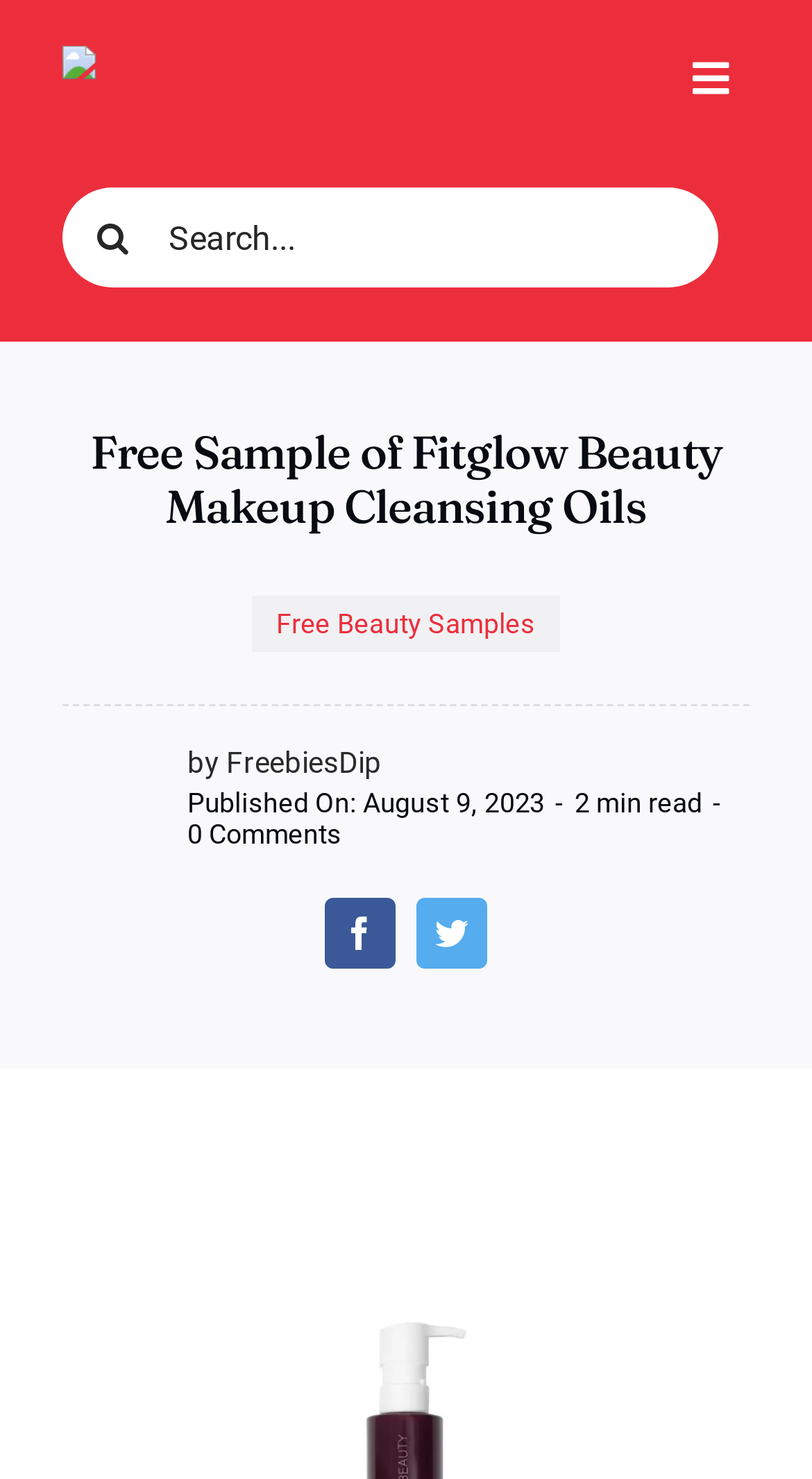What is the purpose of the search box?
Look at the image and respond with a one-word or short-phrase answer.

Search for products